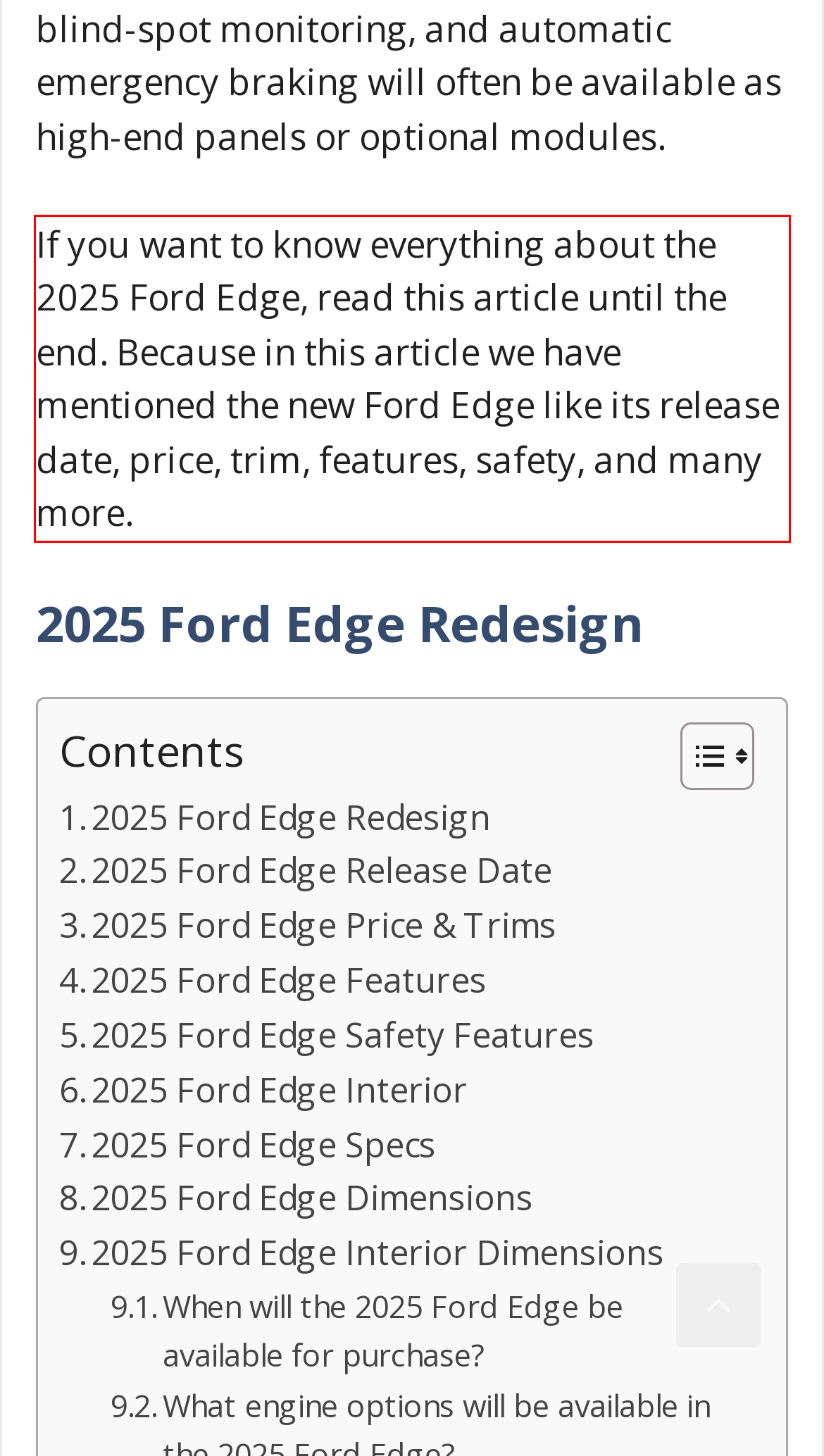Your task is to recognize and extract the text content from the UI element enclosed in the red bounding box on the webpage screenshot.

If you want to know everything about the 2025 Ford Edge, read this article until the end. Because in this article we have mentioned the new Ford Edge like its release date, price, trim, features, safety, and many more.